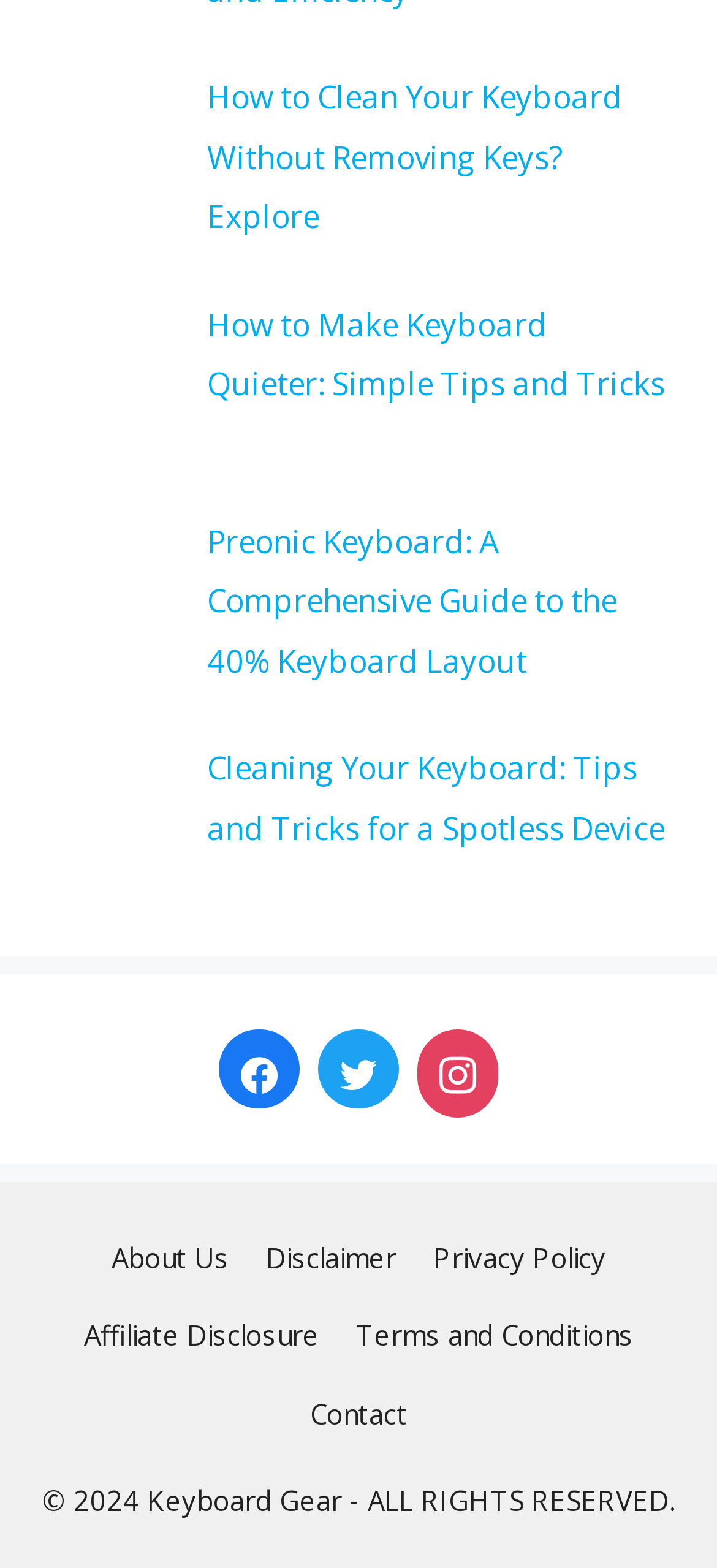Please identify the bounding box coordinates of the region to click in order to complete the task: "Explore how to clean your keyboard without removing keys". The coordinates must be four float numbers between 0 and 1, specified as [left, top, right, bottom].

[0.289, 0.048, 0.869, 0.152]